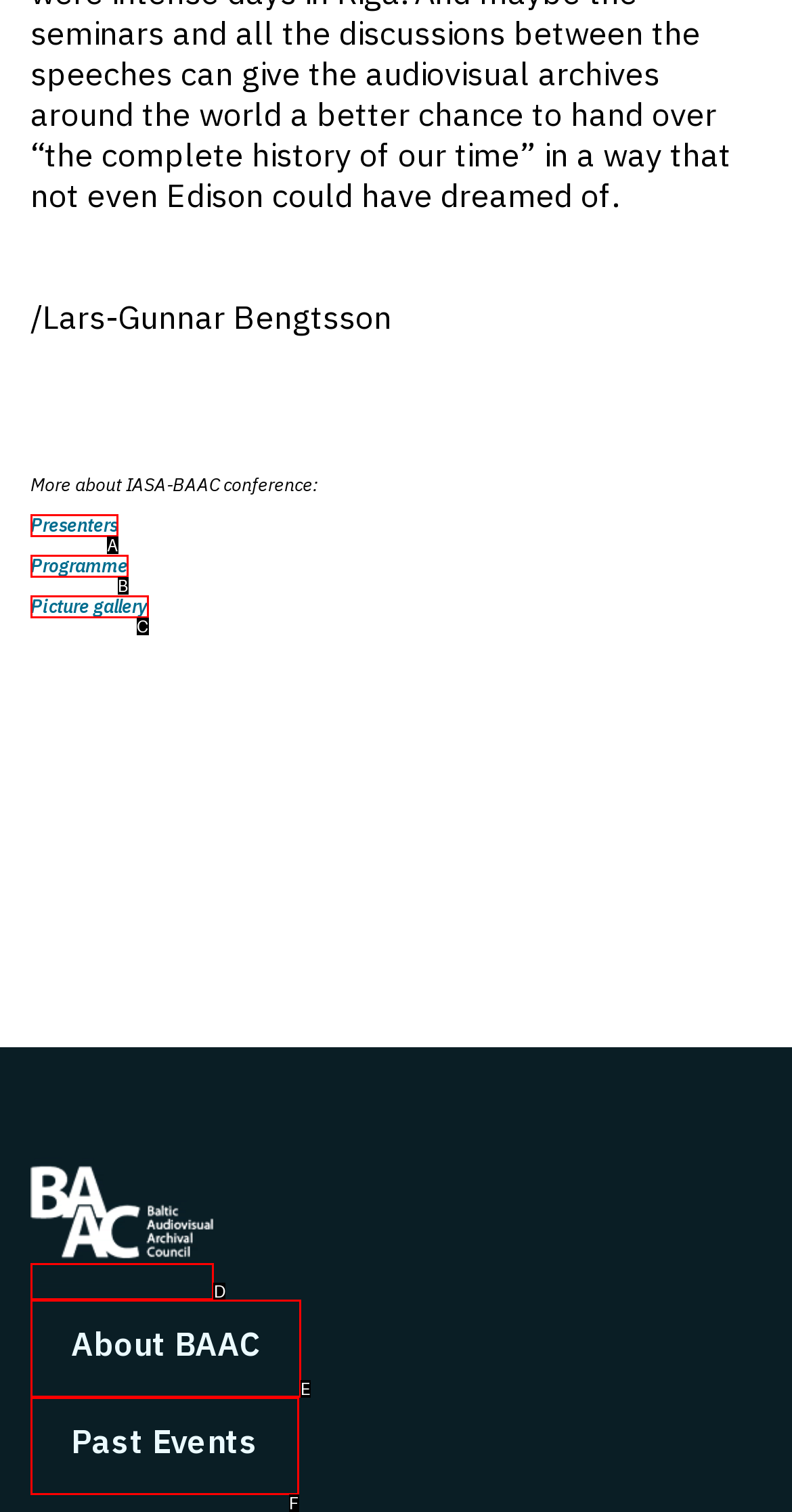Identify the UI element that corresponds to this description: Programme
Respond with the letter of the correct option.

B